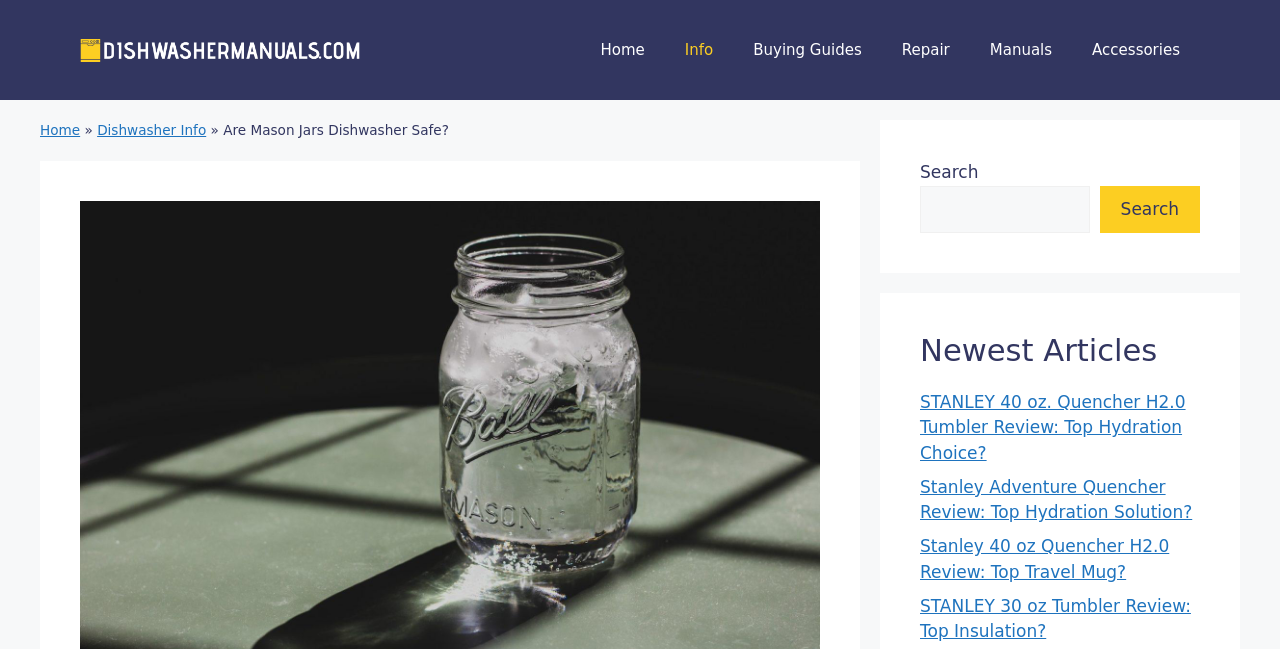Consider the image and give a detailed and elaborate answer to the question: 
What type of articles are listed on this webpage?

I determined this by examining the links under the 'Newest Articles' heading, which have titles that appear to be product reviews, such as 'STANLEY 40 oz. Quencher H2.0 Tumbler Review'.